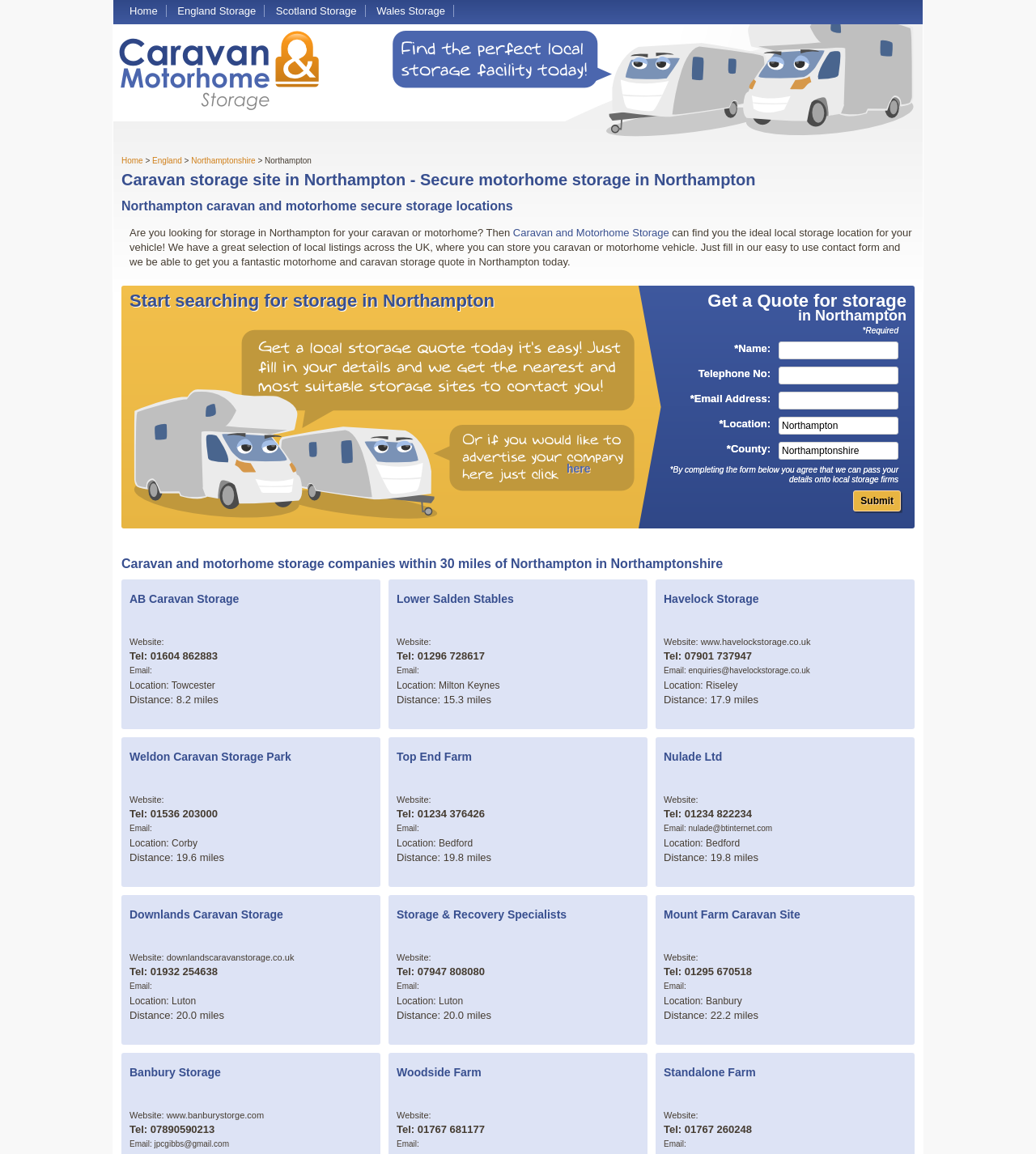What is the location of AB Caravan Storage?
Answer briefly with a single word or phrase based on the image.

Towcester